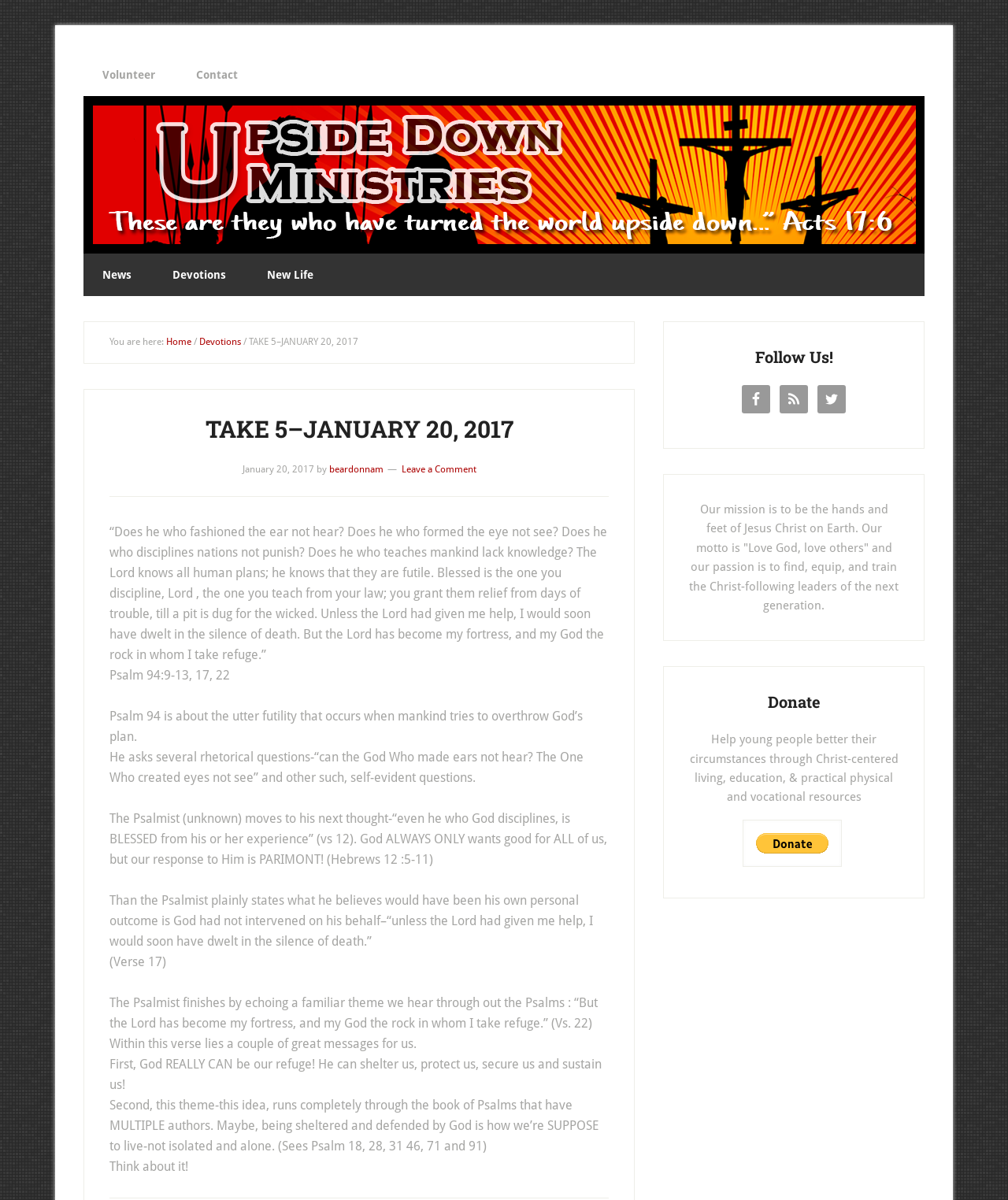Identify the bounding box coordinates for the element that needs to be clicked to fulfill this instruction: "Click on Volunteer". Provide the coordinates in the format of four float numbers between 0 and 1: [left, top, right, bottom].

[0.083, 0.045, 0.173, 0.08]